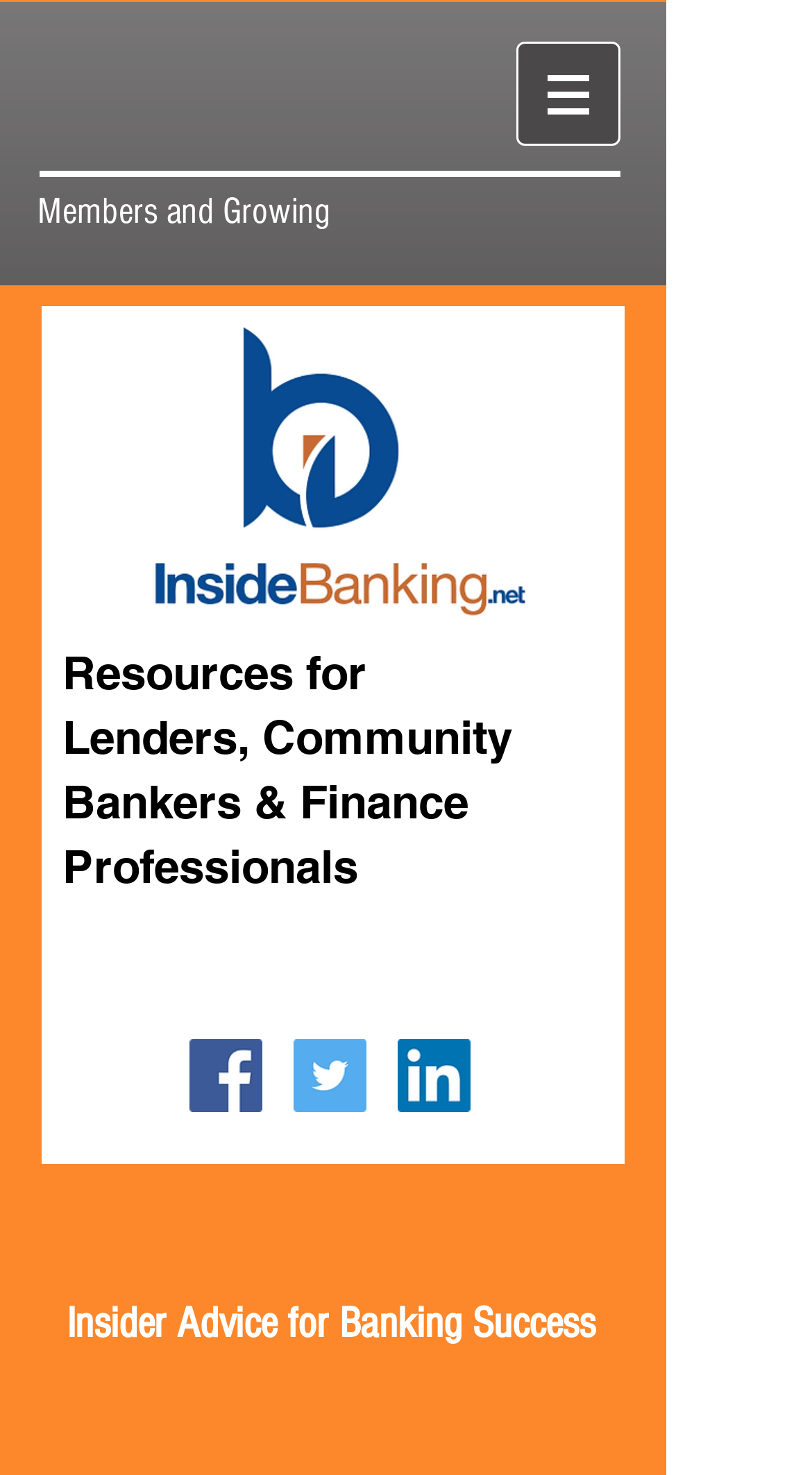What is the purpose of the 'Wix Hit Counter' iframe?
Analyze the image and deliver a detailed answer to the question.

The 'Wix Hit Counter' iframe is likely used to track the number of hits or visits to the website, as it is a common feature used in website analytics.